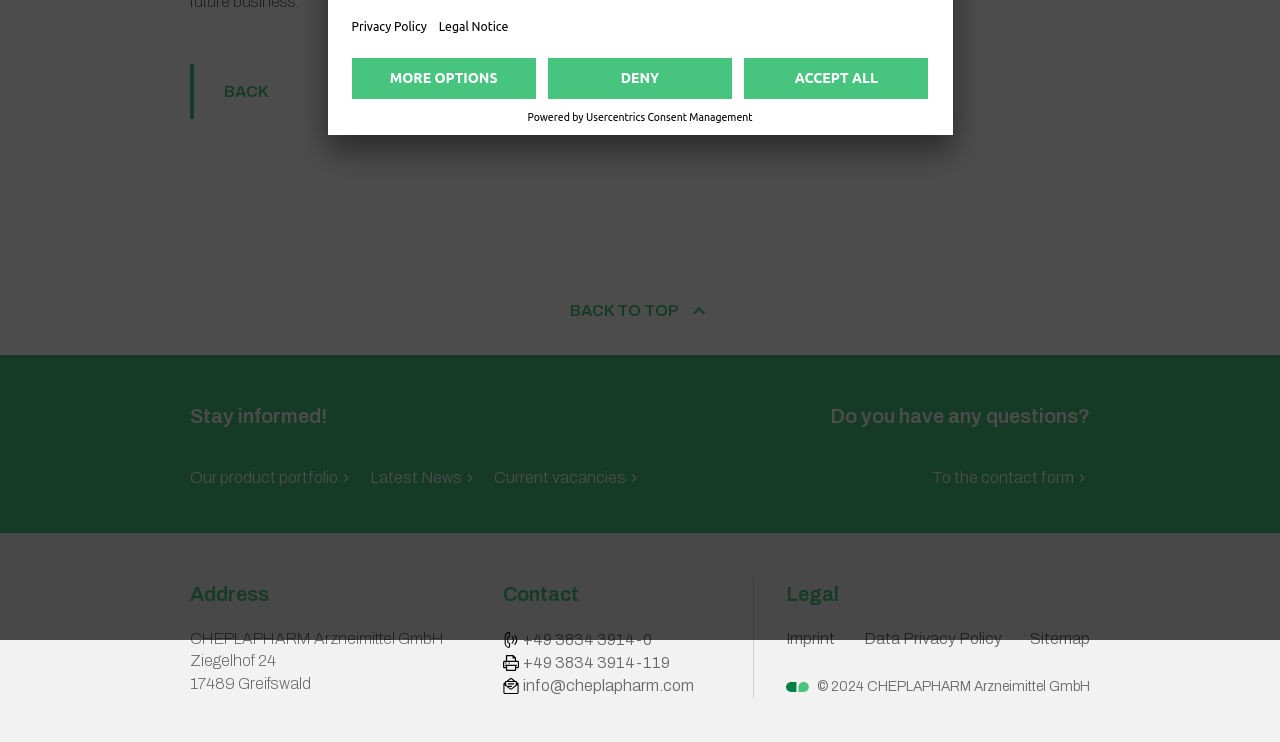Locate the bounding box of the UI element with the following description: "ACCEPT ALL".

[0.581, 0.079, 0.725, 0.133]